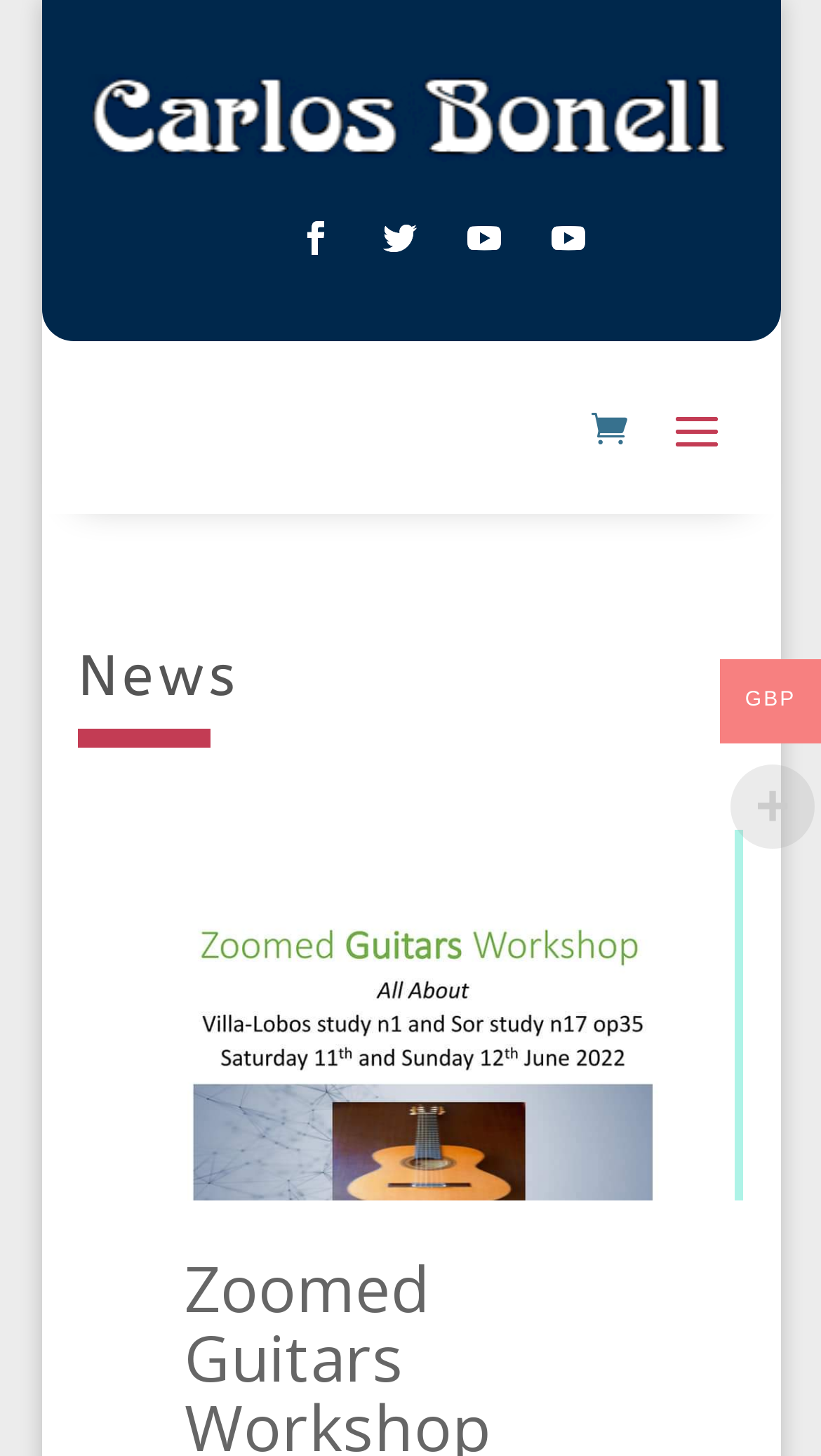How many social media links are there?
Answer the question with a single word or phrase, referring to the image.

4